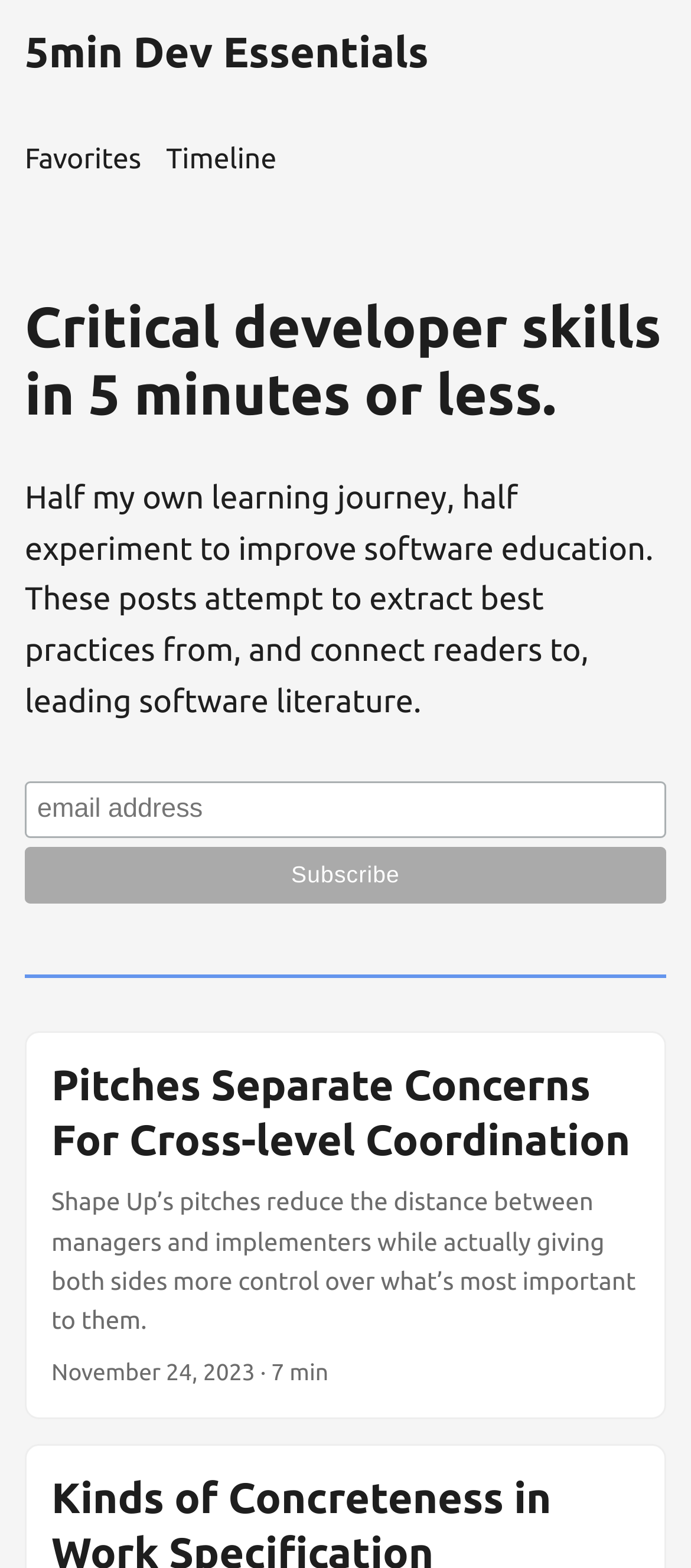When was the article published?
Look at the screenshot and respond with a single word or phrase.

November 24, 2023